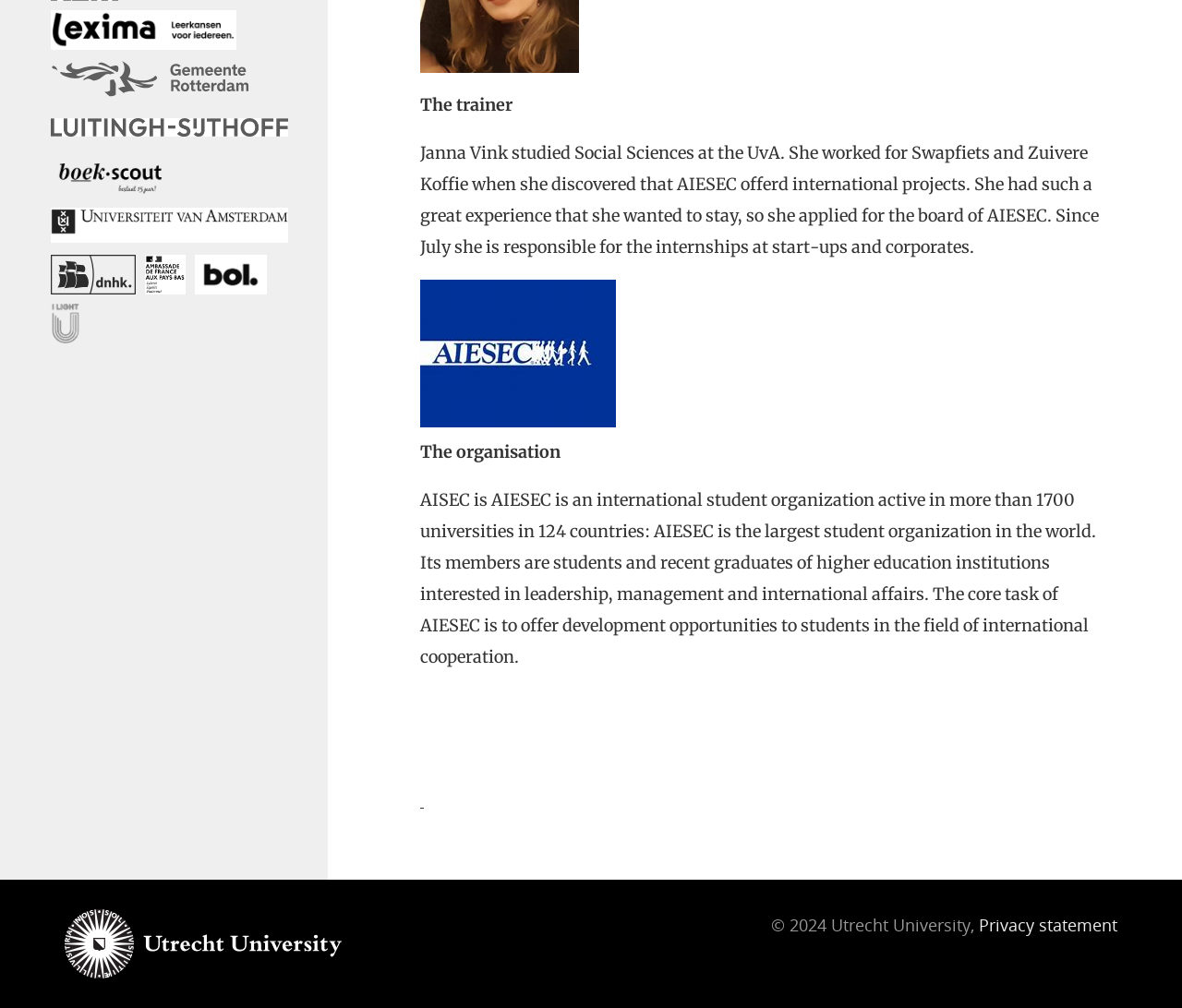Analyze the image and give a detailed response to the question:
What is AIESEC?

The answer can be found in the StaticText element with the text 'AISEC is AIESEC is an international student organization...' which provides a description of AIESEC's activities and scope.